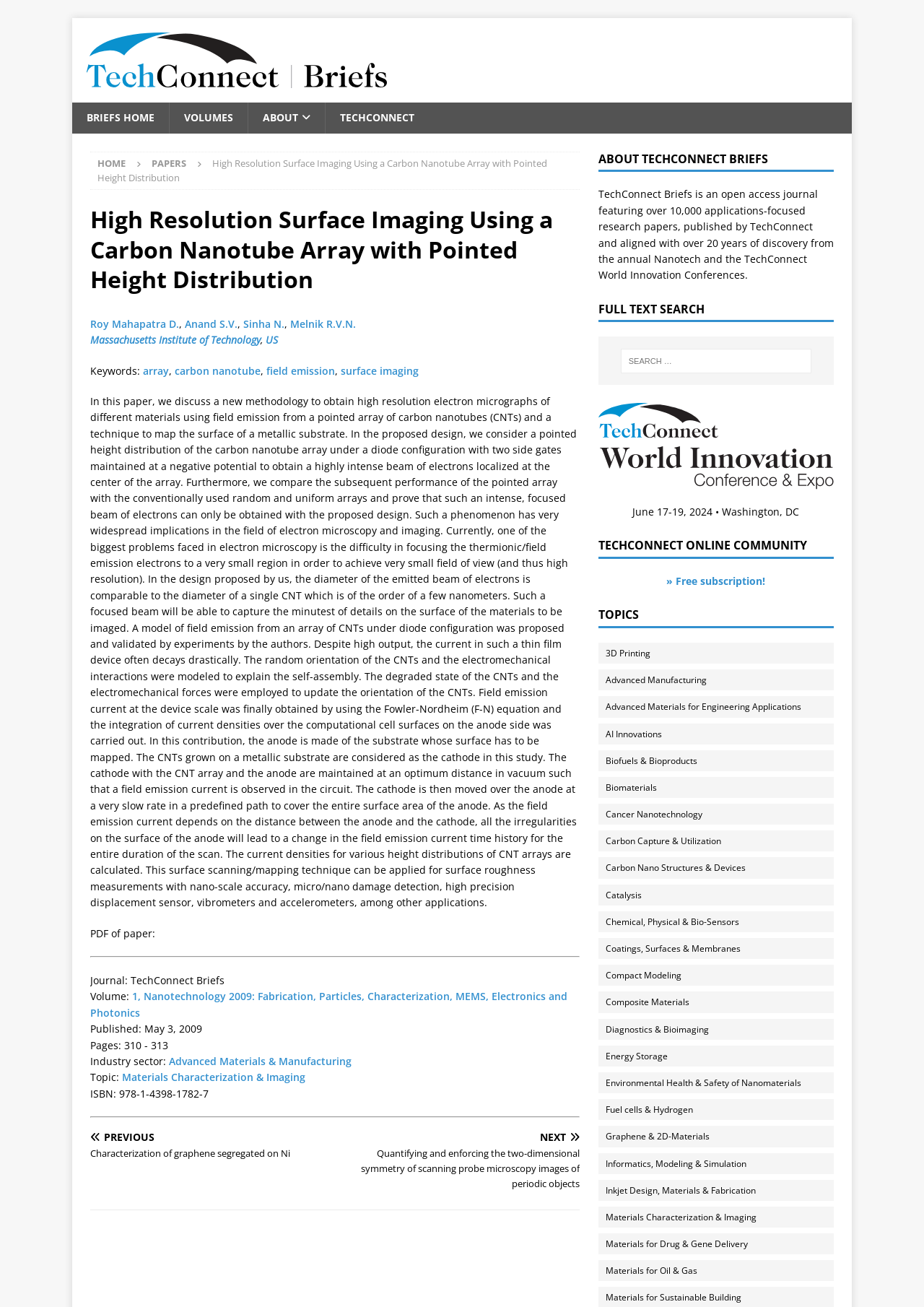Who are the authors of the research paper?
Please provide a single word or phrase as your answer based on the image.

Roy Mahapatra D., Anand S.V., Sinha N., Melnik R.V.N.